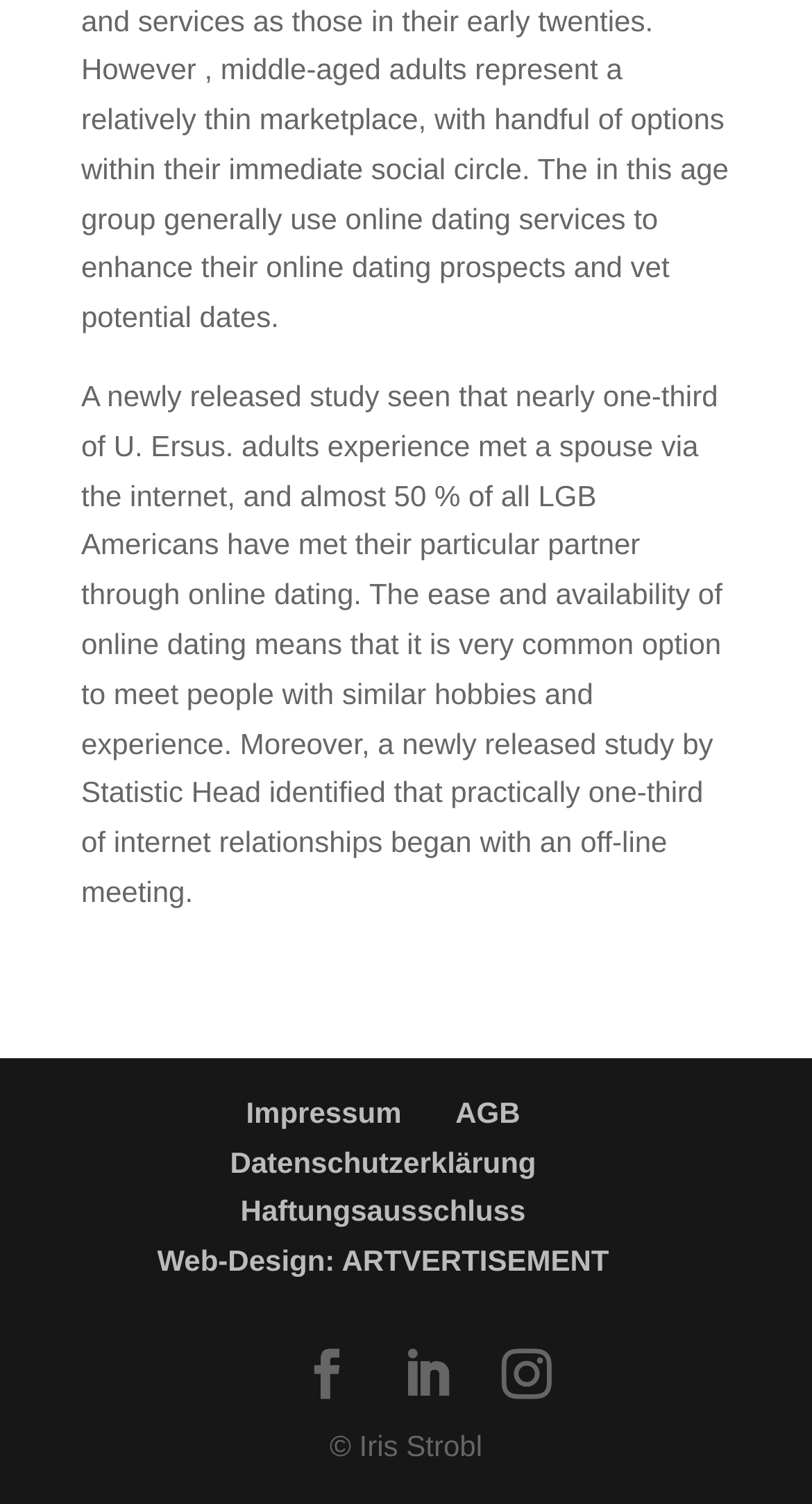What is the topic of the study mentioned on the webpage?
Using the image, give a concise answer in the form of a single word or short phrase.

online dating